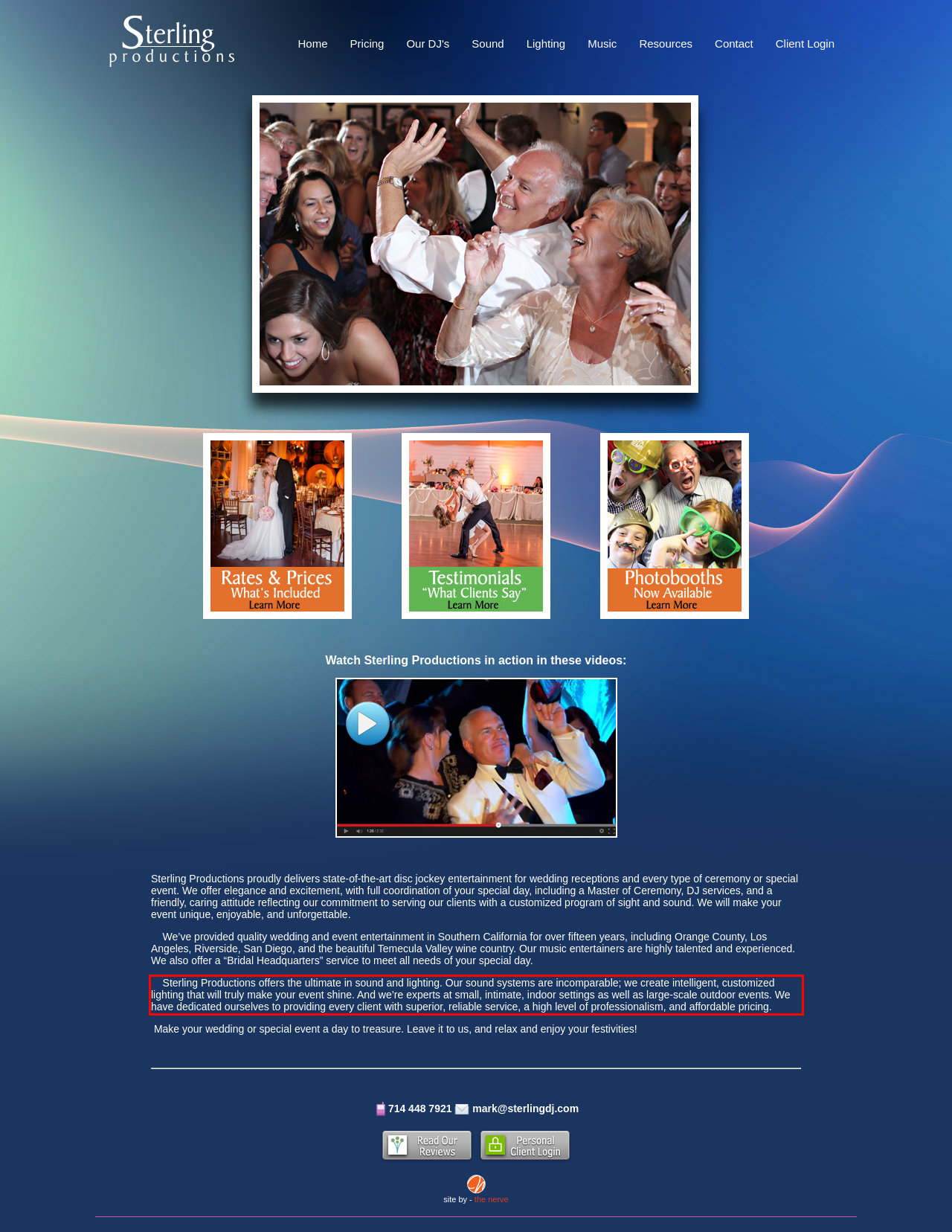In the given screenshot, locate the red bounding box and extract the text content from within it.

Sterling Productions offers the ultimate in sound and lighting. Our sound systems are incomparable; we create intelligent, customized lighting that will truly make your event shine. And we’re experts at small, intimate, indoor settings as well as large-scale outdoor events. We have dedicated ourselves to providing every client with superior, reliable service, a high level of professionalism, and affordable pricing.